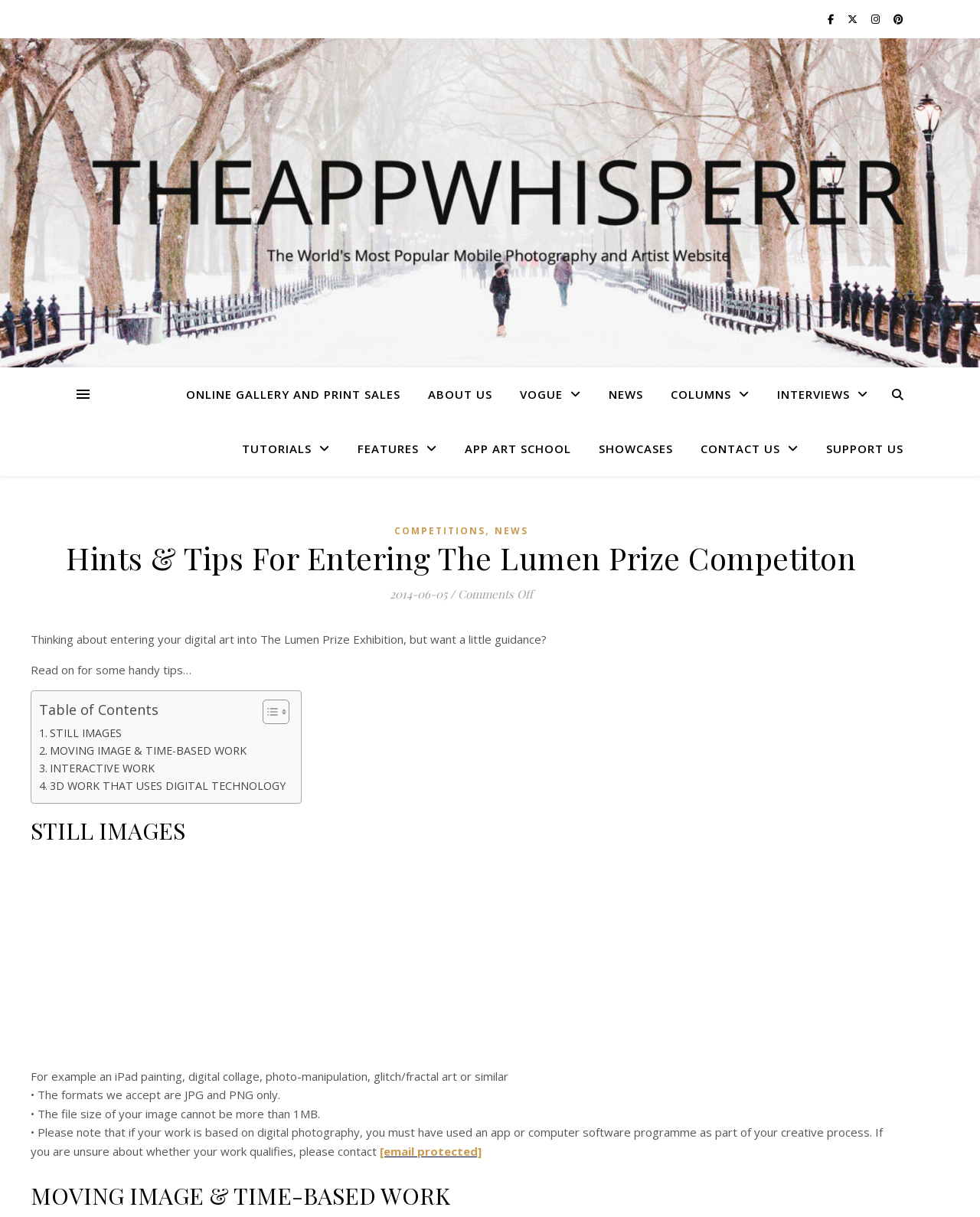Extract the bounding box coordinates of the UI element described by: "App Art School". The coordinates should include four float numbers ranging from 0 to 1, e.g., [left, top, right, bottom].

[0.462, 0.347, 0.595, 0.391]